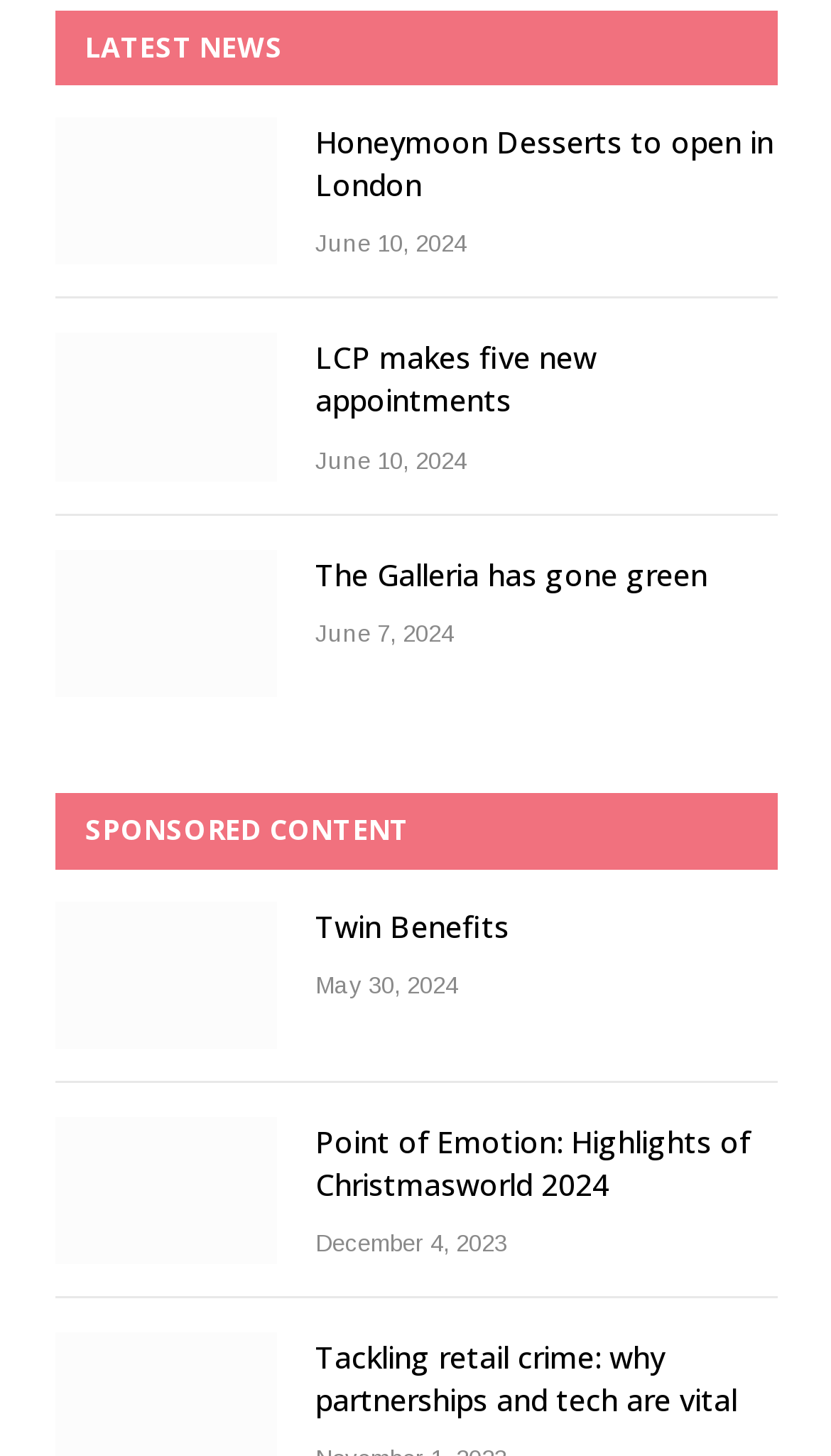Identify the bounding box coordinates of the clickable region required to complete the instruction: "Explore The Galleria's green initiative". The coordinates should be given as four float numbers within the range of 0 and 1, i.e., [left, top, right, bottom].

[0.067, 0.377, 0.333, 0.479]